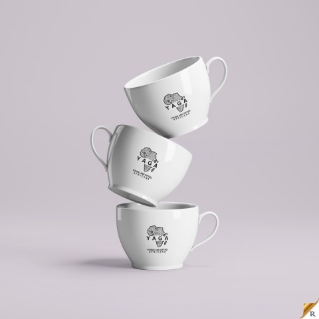Is the arrangement of the cups symmetrical?
Look at the image and provide a short answer using one word or a phrase.

No